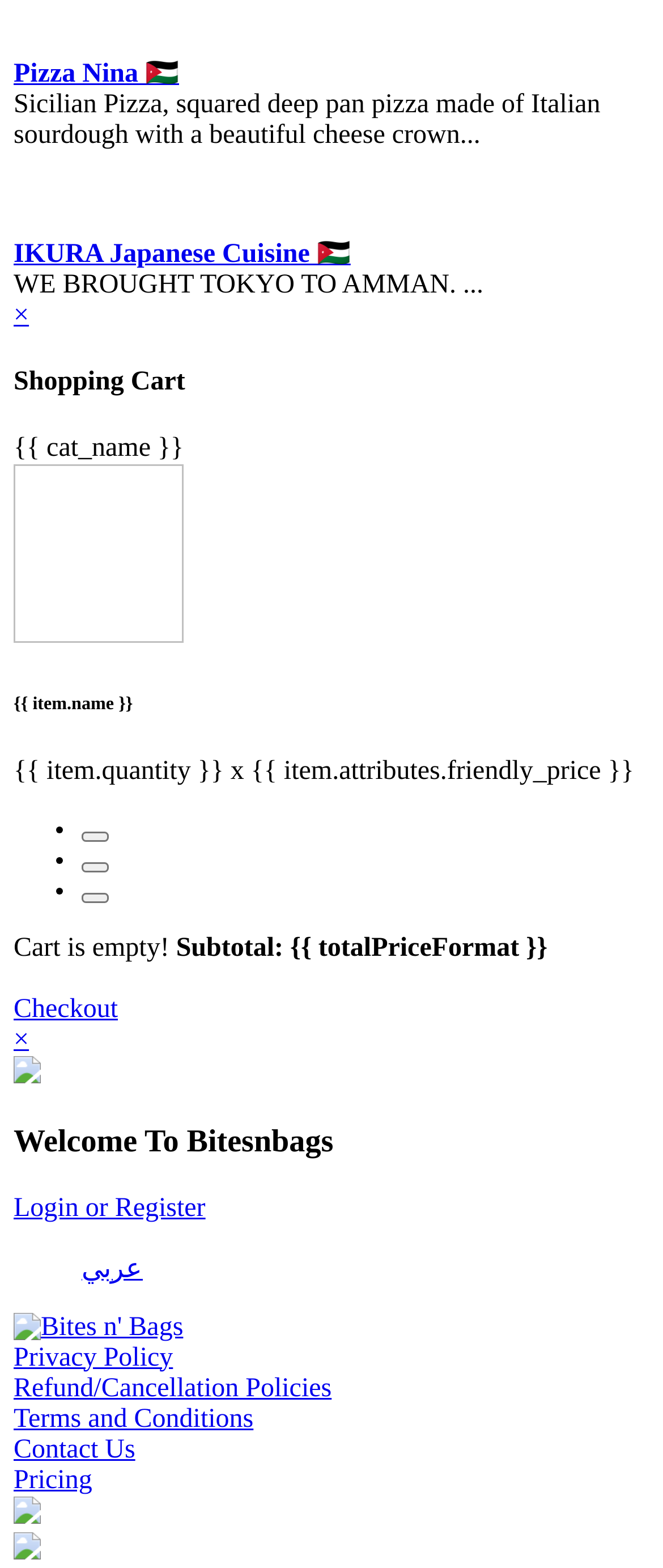Could you provide the bounding box coordinates for the portion of the screen to click to complete this instruction: "Switch to Arabic language"?

[0.123, 0.8, 0.215, 0.818]